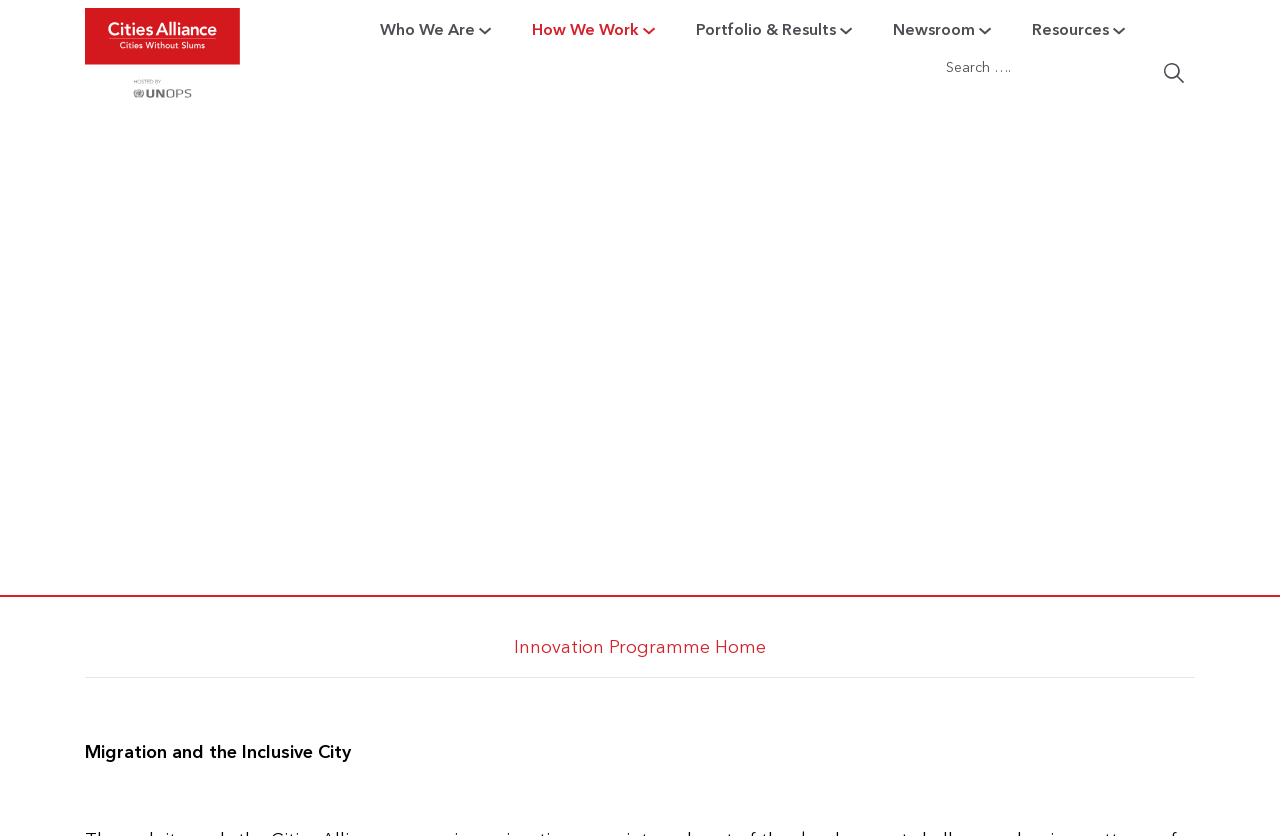Given the description "Newsroom", provide the bounding box coordinates of the corresponding UI element.

[0.69, 0.042, 0.78, 0.085]